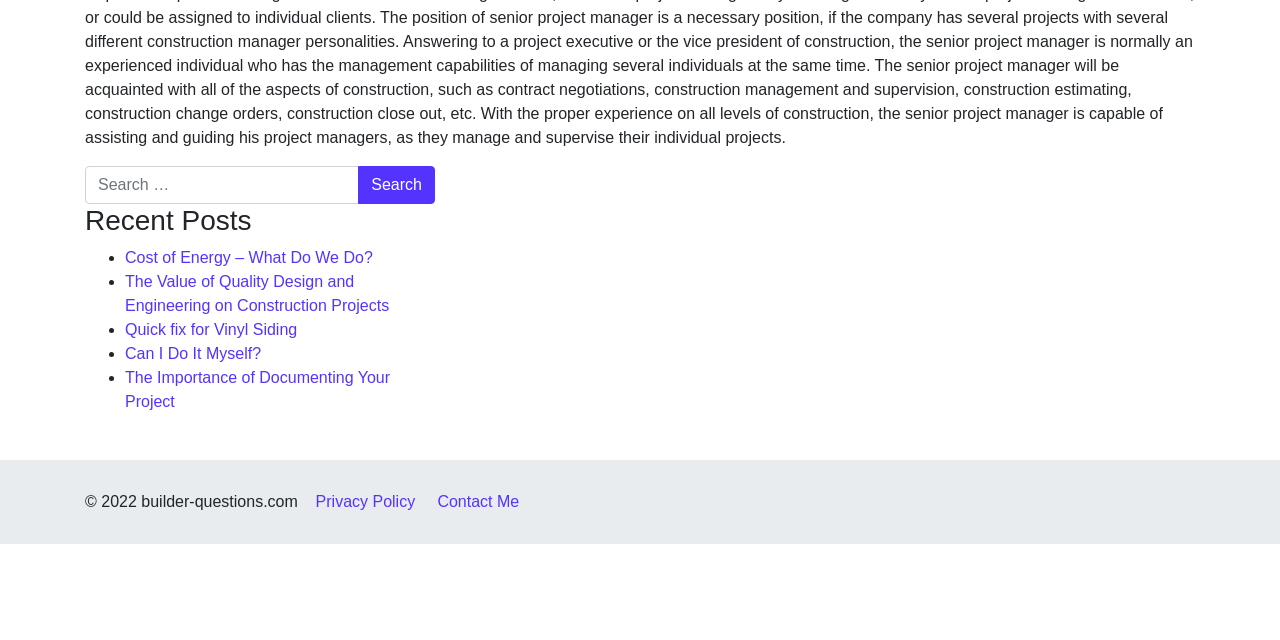Given the webpage screenshot and the description, determine the bounding box coordinates (top-left x, top-left y, bottom-right x, bottom-right y) that define the location of the UI element matching this description: Privacy Policy

[0.247, 0.77, 0.324, 0.796]